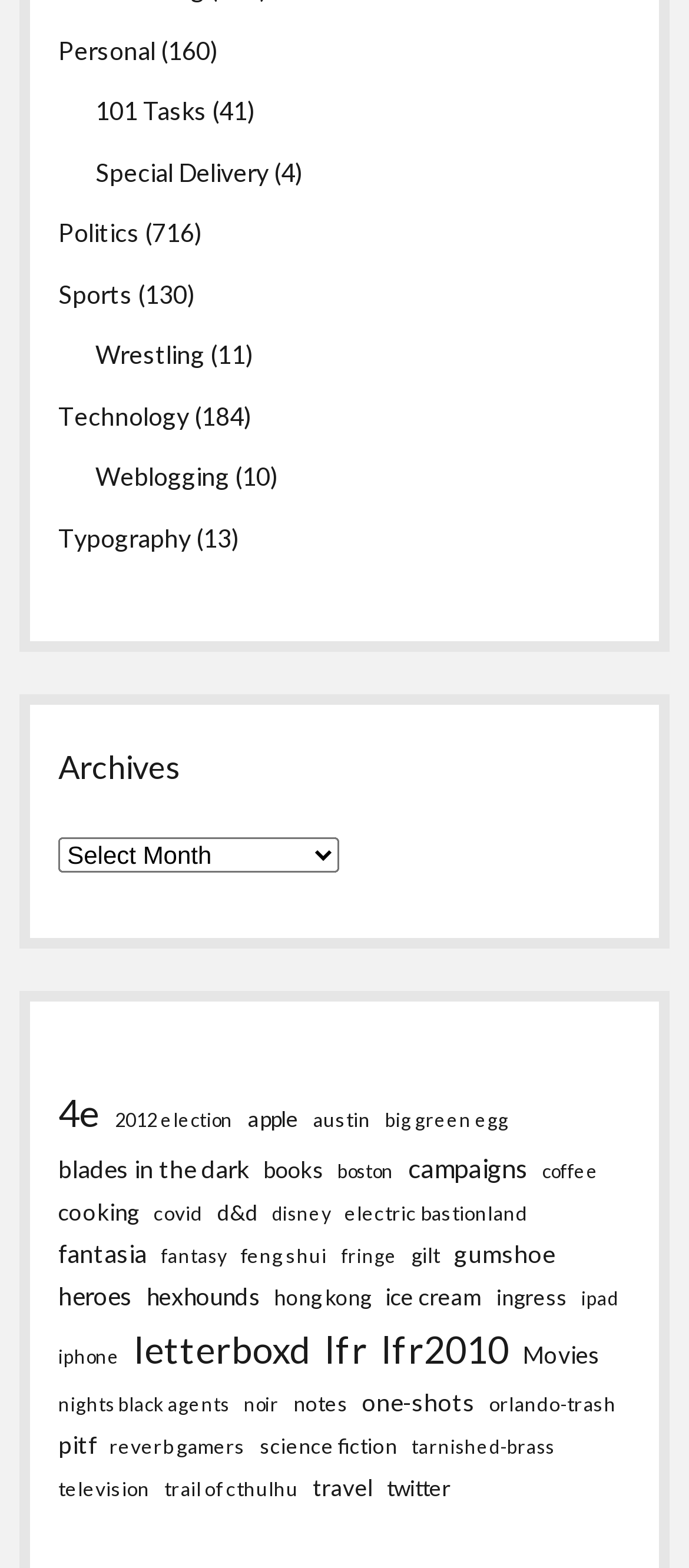What is the category with the most items?
Answer the question with just one word or phrase using the image.

letterboxd